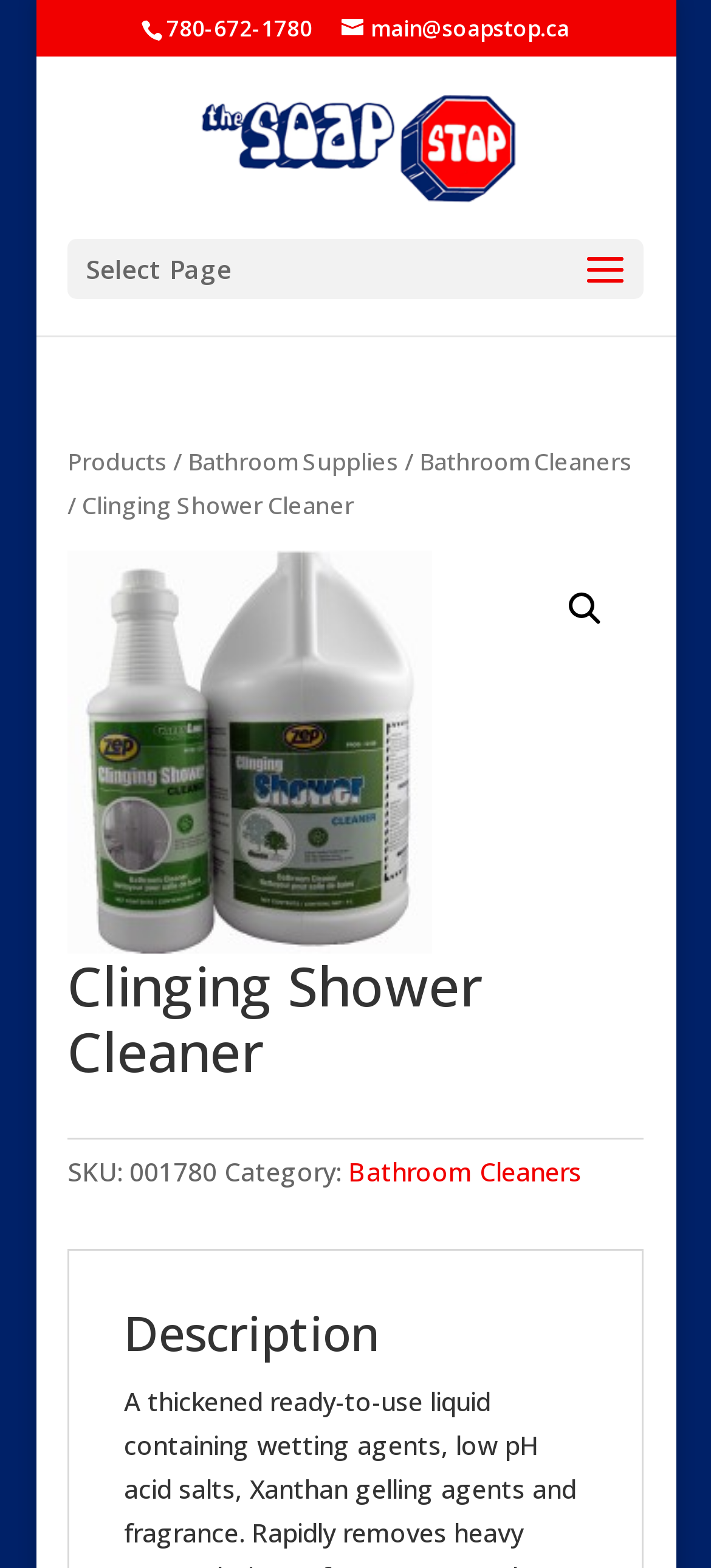Determine the bounding box coordinates of the clickable region to execute the instruction: "view Bathroom Supplies". The coordinates should be four float numbers between 0 and 1, denoted as [left, top, right, bottom].

[0.264, 0.284, 0.562, 0.305]